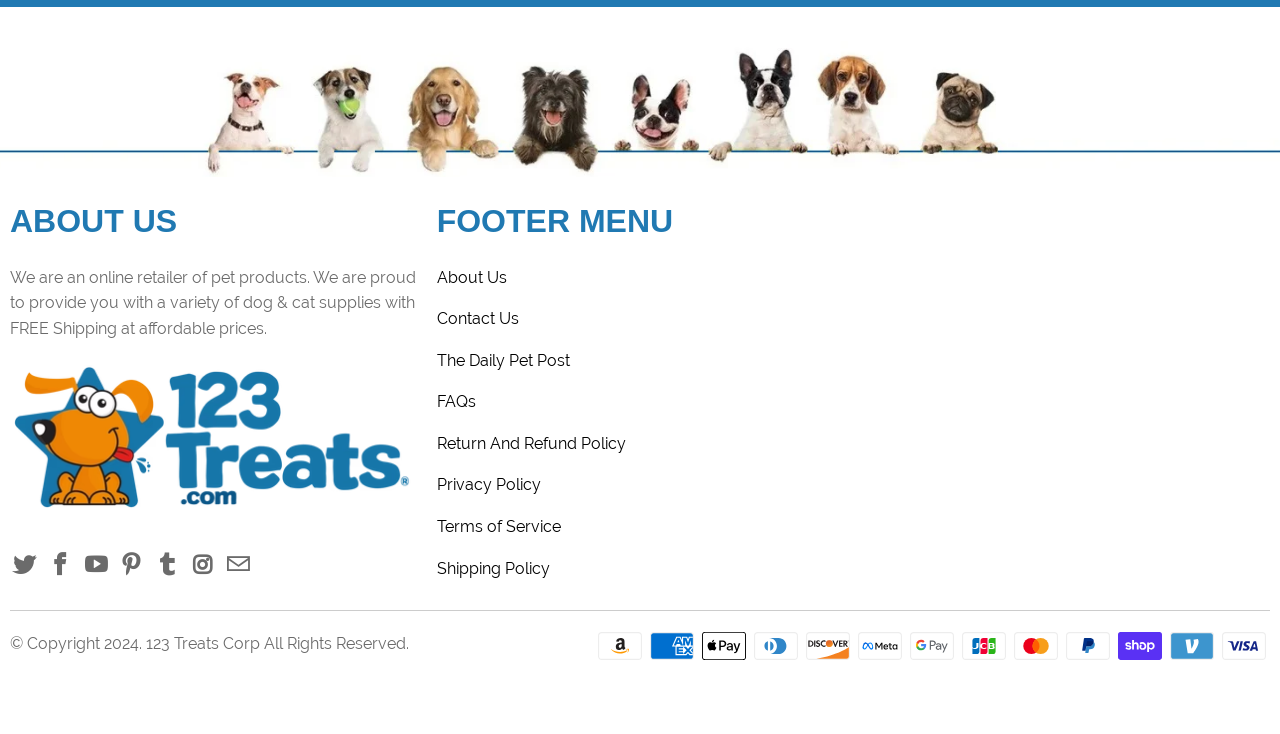Refer to the image and provide an in-depth answer to the question:
How many social media links are available at the top of the page?

The number of social media links can be counted by looking at the link elements with Unicode characters at the top of the page, which are , , , , , and .